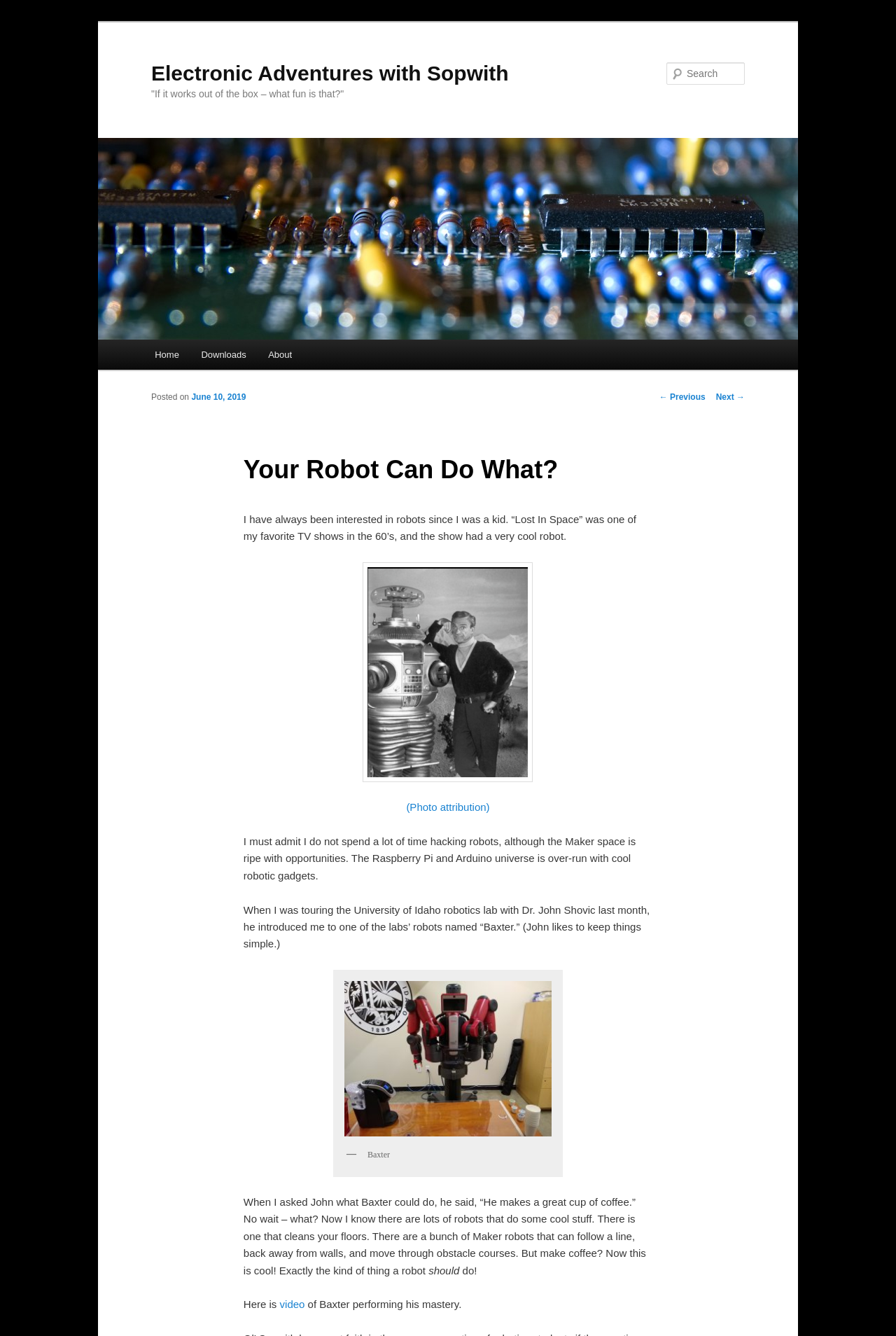Based on the element description "About", predict the bounding box coordinates of the UI element.

[0.287, 0.254, 0.338, 0.277]